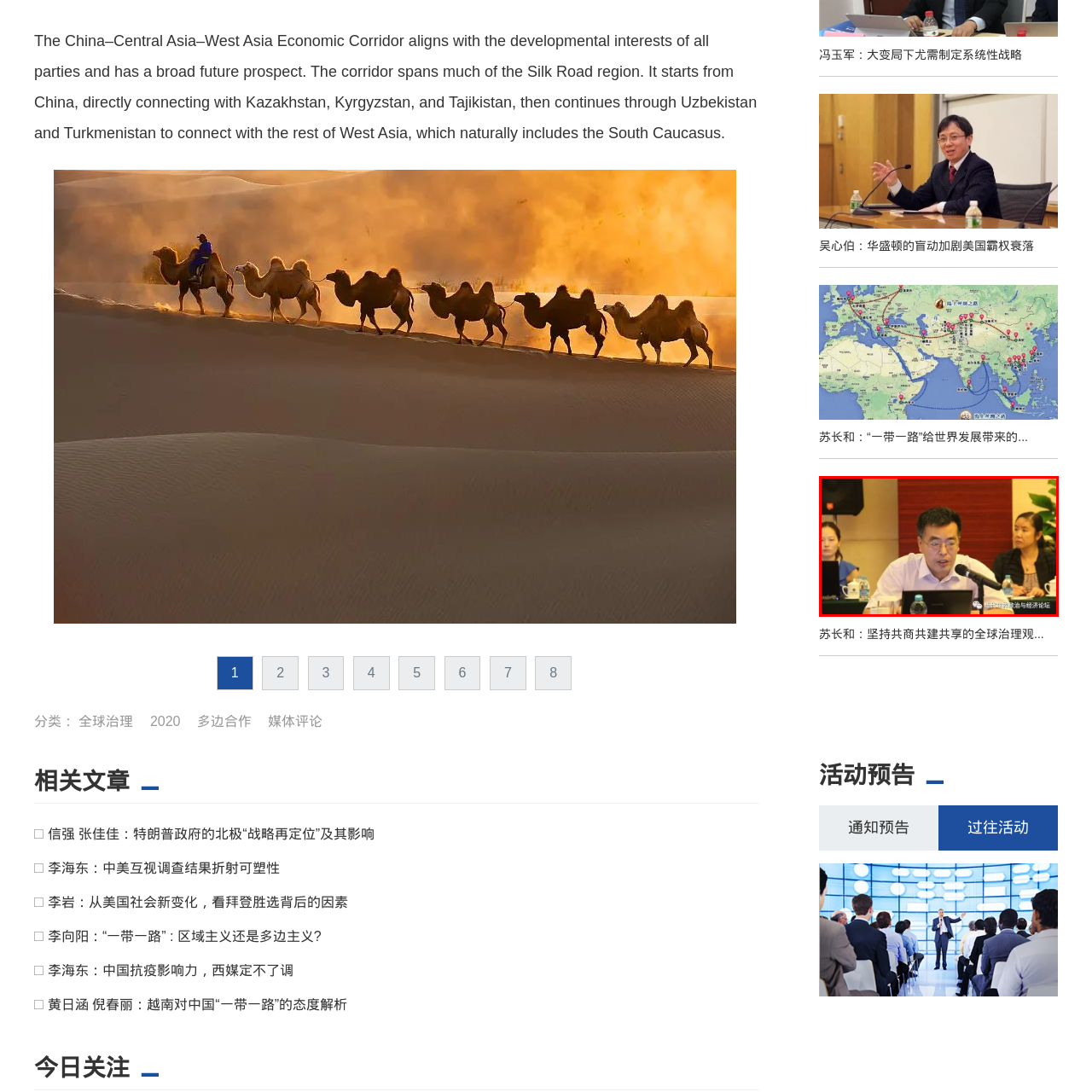Offer a detailed explanation of the scene within the red bounding box.

The image captures a moment from a conference or seminar focused on economic initiatives, particularly related to the Belt and Road Initiative, as indicated by the context around this topic. In the foreground, a male speaker is engaged in delivering a presentation, closely looking at his laptop and speaking into a microphone, suggesting he is sharing insights or findings pertinent to the audience. Behind him, two female participants are visible, attentively listening to the discussion, which evokes a collaborative atmosphere of learning and exchange. The setting appears to be professional, supported by elements such as water bottles and notepads, emphasizing the seriousness of the topic at hand. This setting likely pertains to discussions on global governance and international cooperation, which aligns with the broader themes of the China-Central Asia-West Asia Economic Corridor.